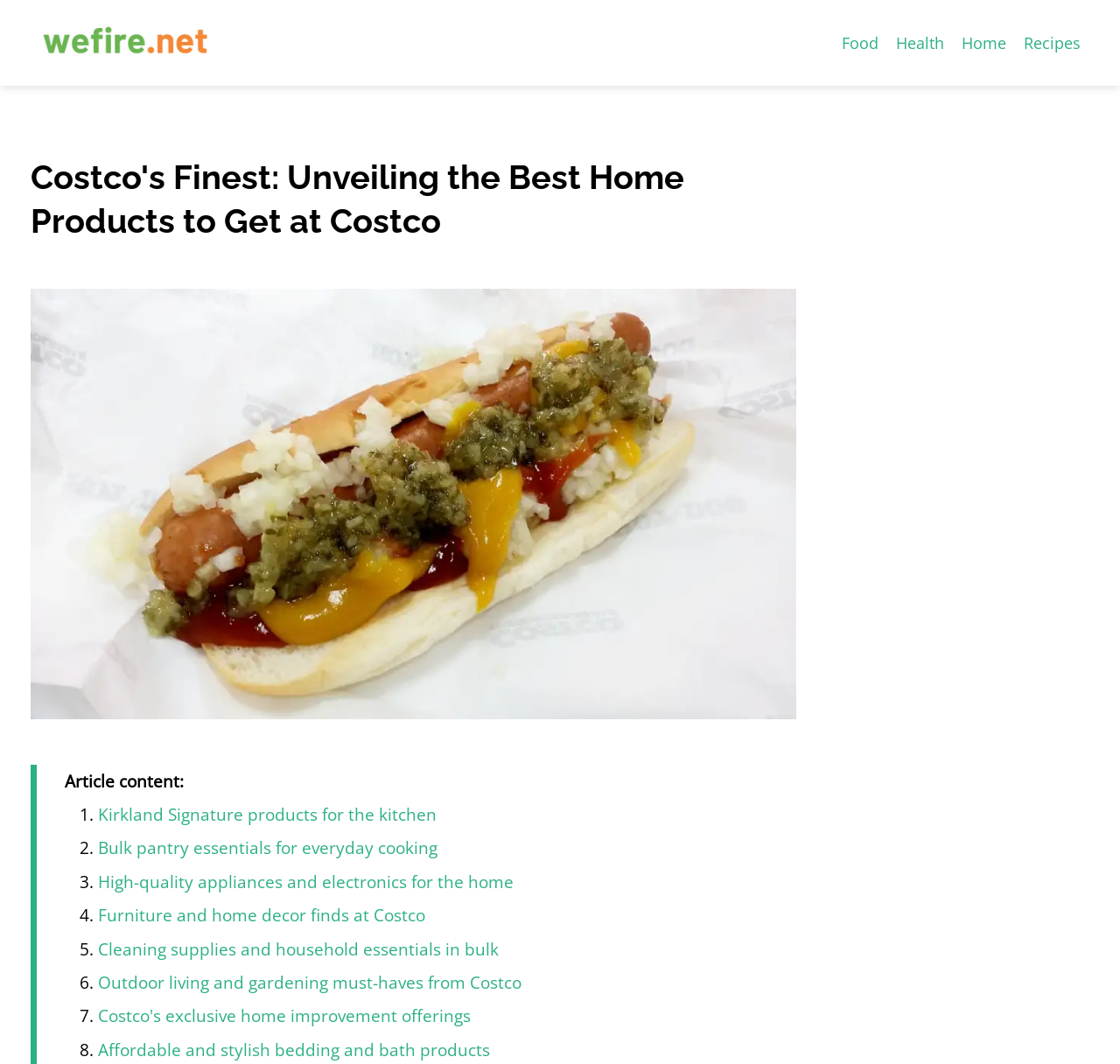Find the bounding box coordinates for the area you need to click to carry out the instruction: "Click on the 'Food' link". The coordinates should be four float numbers between 0 and 1, indicated as [left, top, right, bottom].

[0.744, 0.026, 0.792, 0.054]